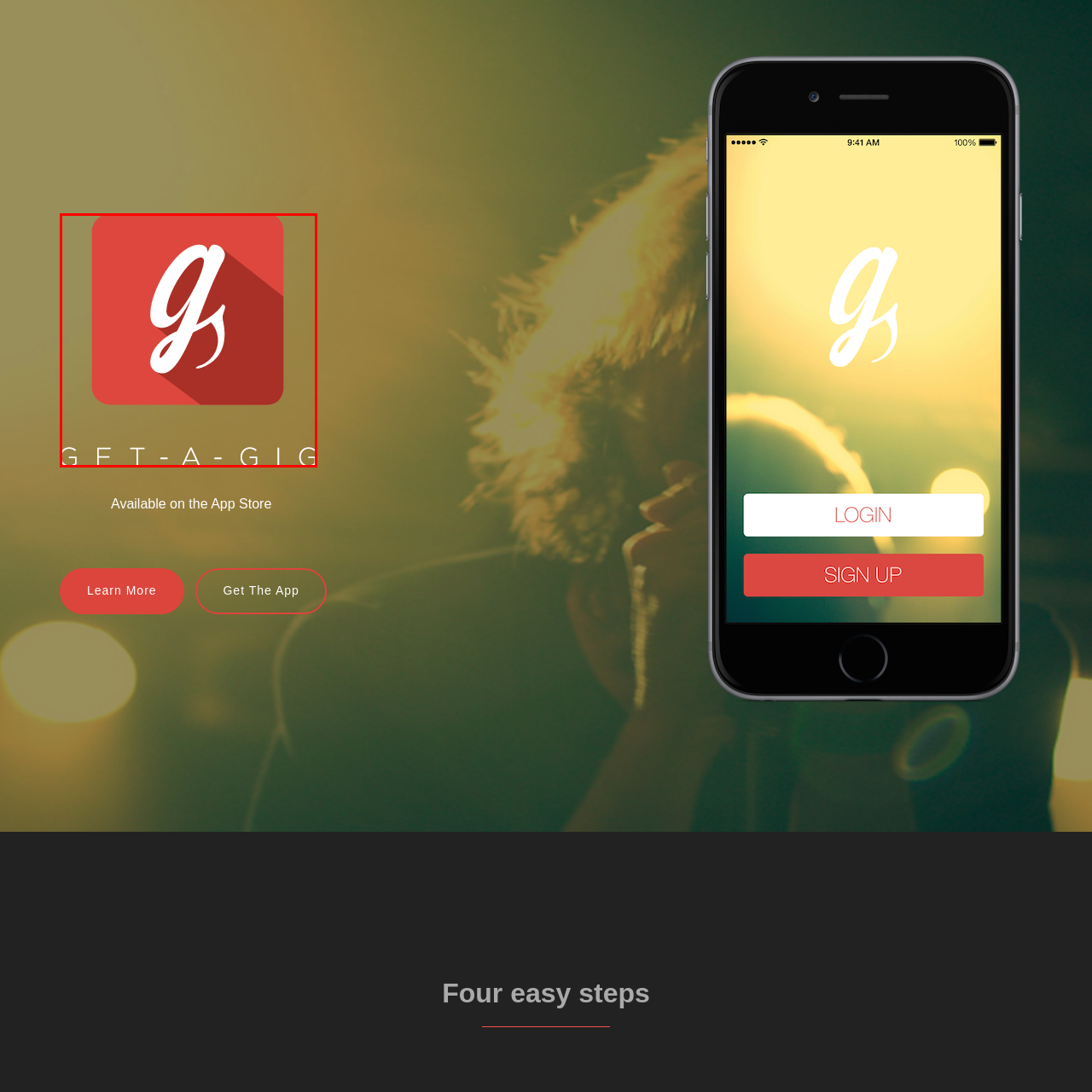Please look at the highlighted area within the red border and provide the answer to this question using just one word or phrase: 
What font style is used for the name 'GET-A-GIG'?

clean, modern